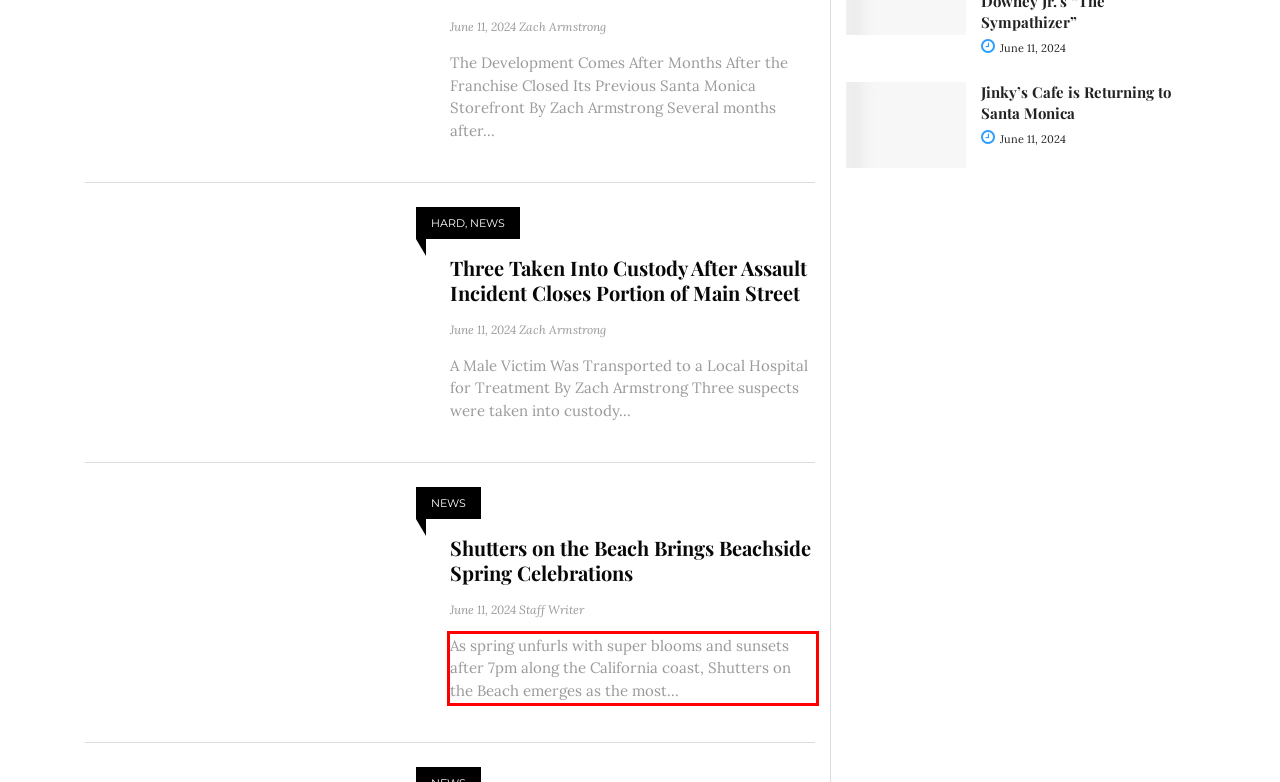Using the provided webpage screenshot, recognize the text content in the area marked by the red bounding box.

As spring unfurls with super blooms and sunsets after 7pm along the California coast, Shutters on the Beach emerges as the most...